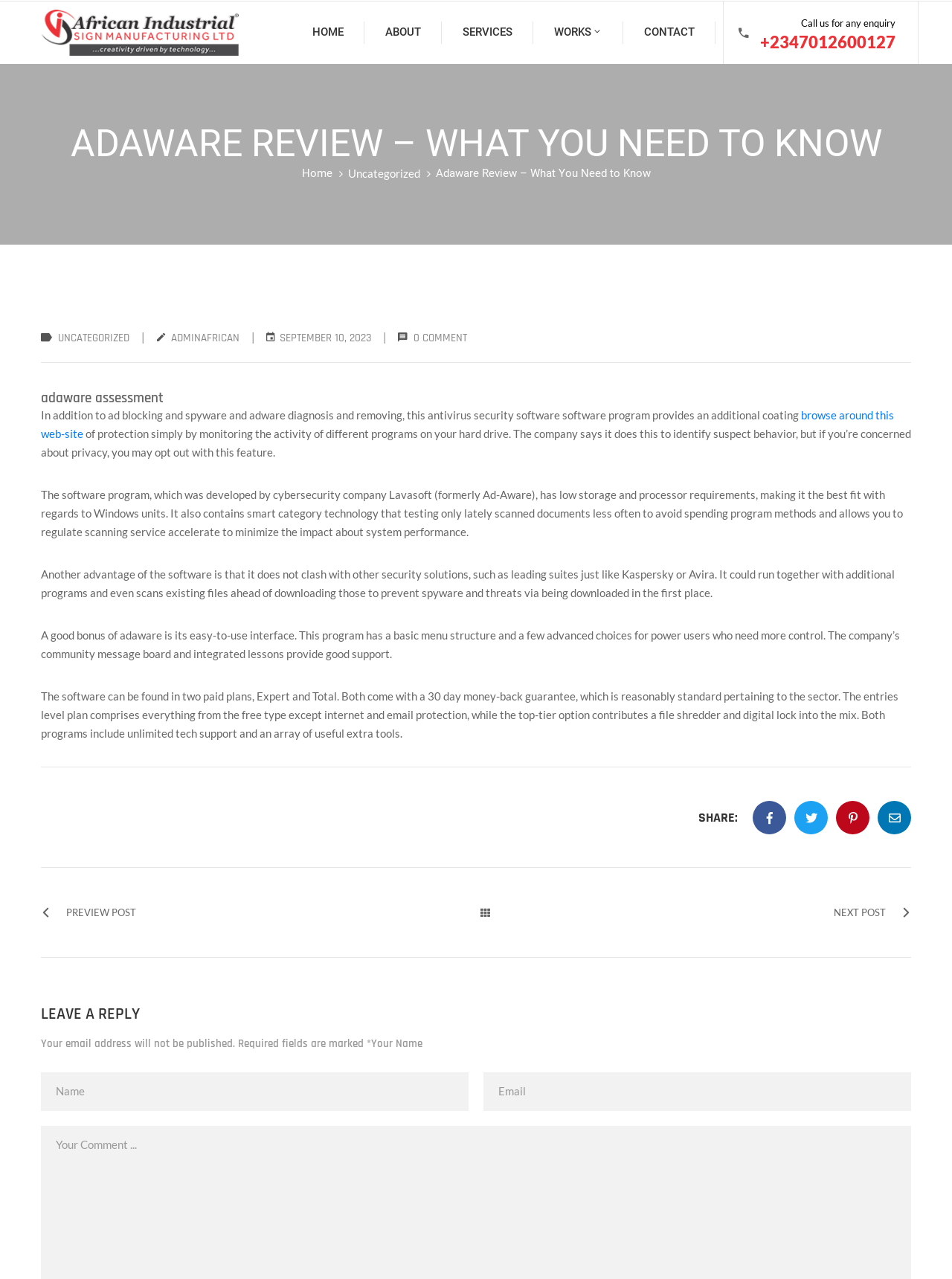Locate the bounding box coordinates of the area where you should click to accomplish the instruction: "Click on the Facebook share link".

[0.791, 0.626, 0.826, 0.652]